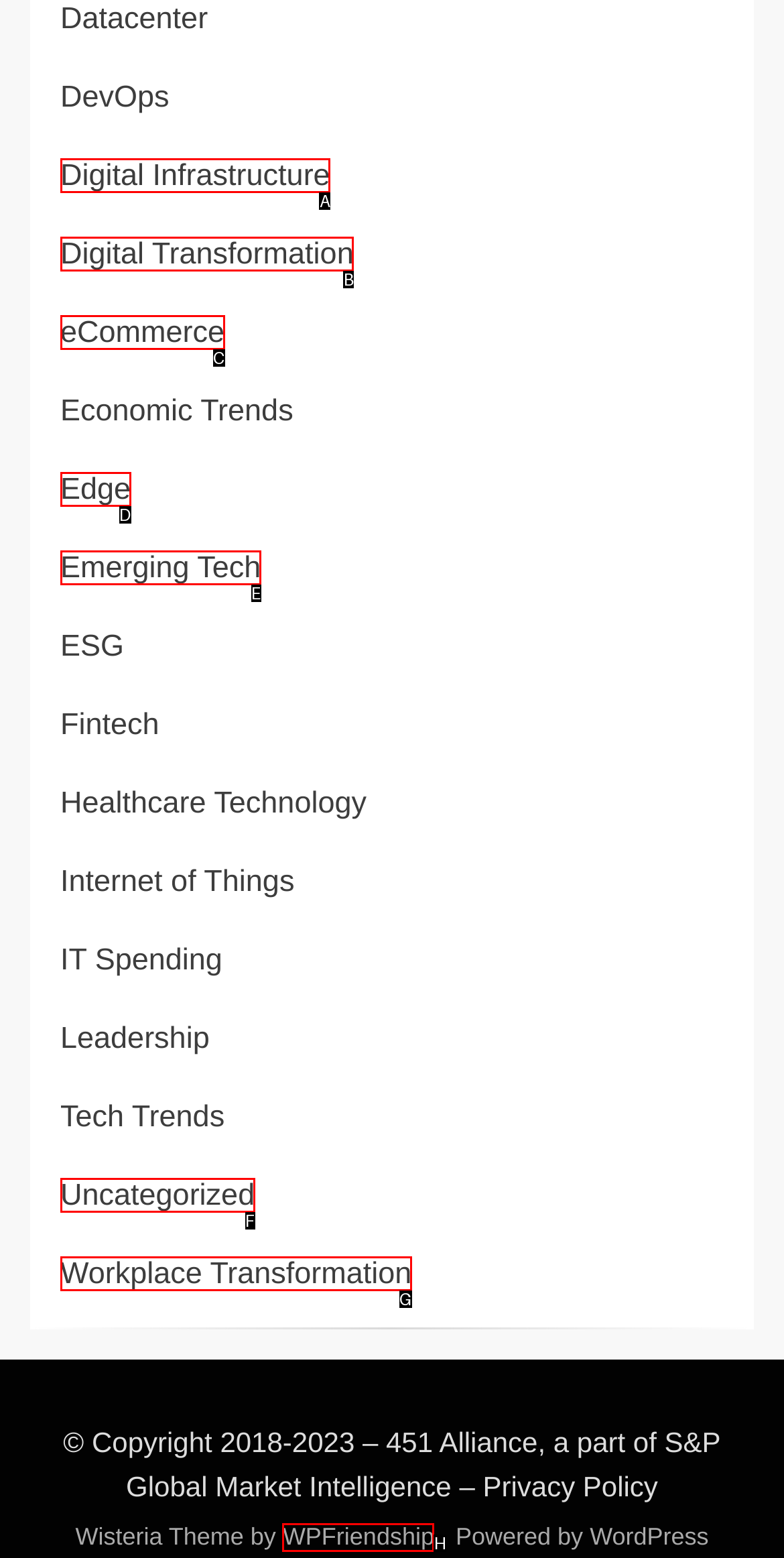Identify the HTML element that corresponds to the description: Edge Provide the letter of the matching option directly from the choices.

D